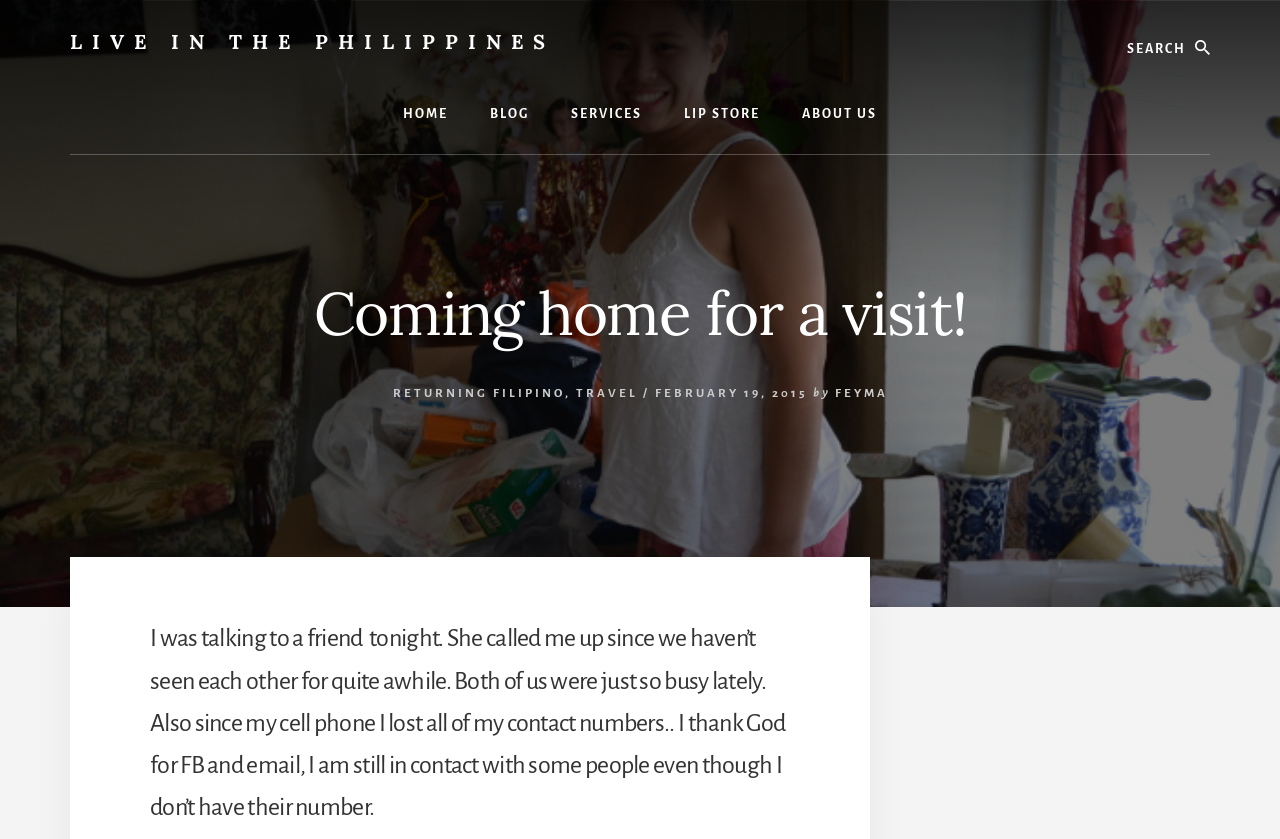What is the main title displayed on this webpage?

Coming home for a visit!